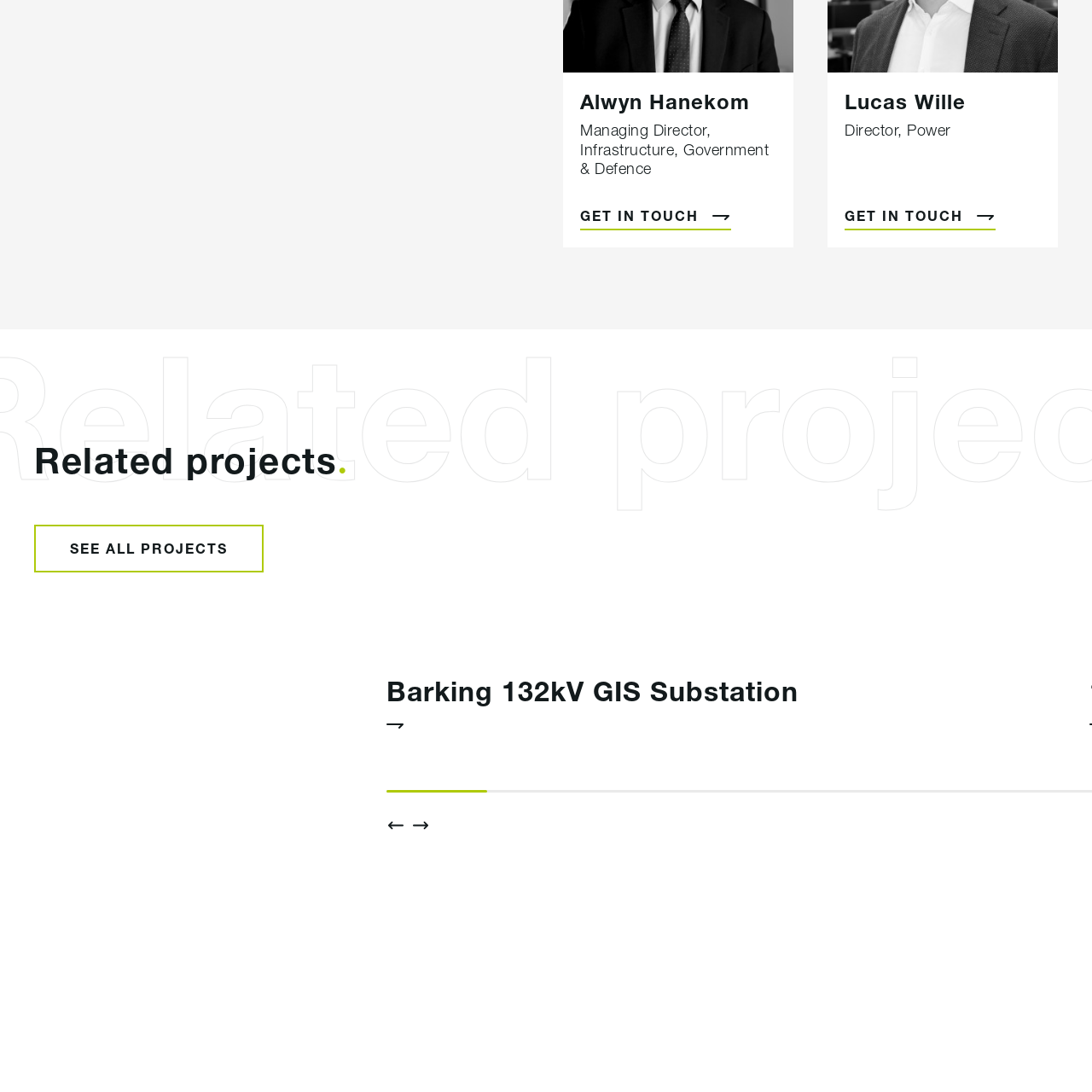Generate a detailed description of the content found inside the red-outlined section of the image.

The image features a vector illustration representing the "Barking 132kV GIS Substation." This graphic is part of a broader presentation on related projects, emphasizing the substation's significance within the infrastructure sector, specifically in power distribution. The illustration likely highlights essential components or the layout of the substation, providing a visual context for its functionality and importance. Positioned within a web interface, the image is relevant to viewers seeking detailed insights into infrastructure projects in the government and defense sectors.